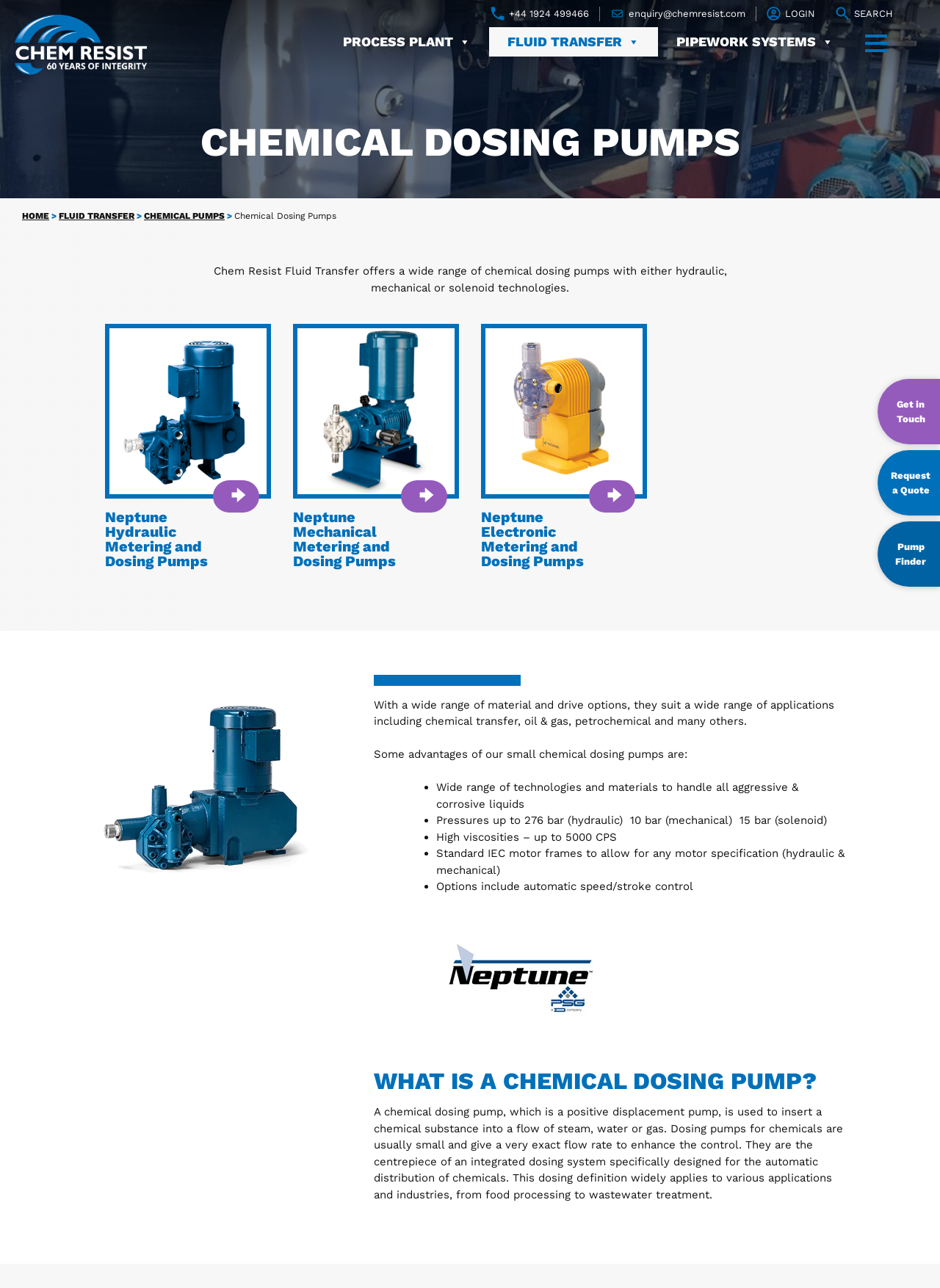What is the range of pressures that Chem Resist's hydraulic chemical dosing pumps can handle?
Refer to the screenshot and answer in one word or phrase.

Up to 276 bar